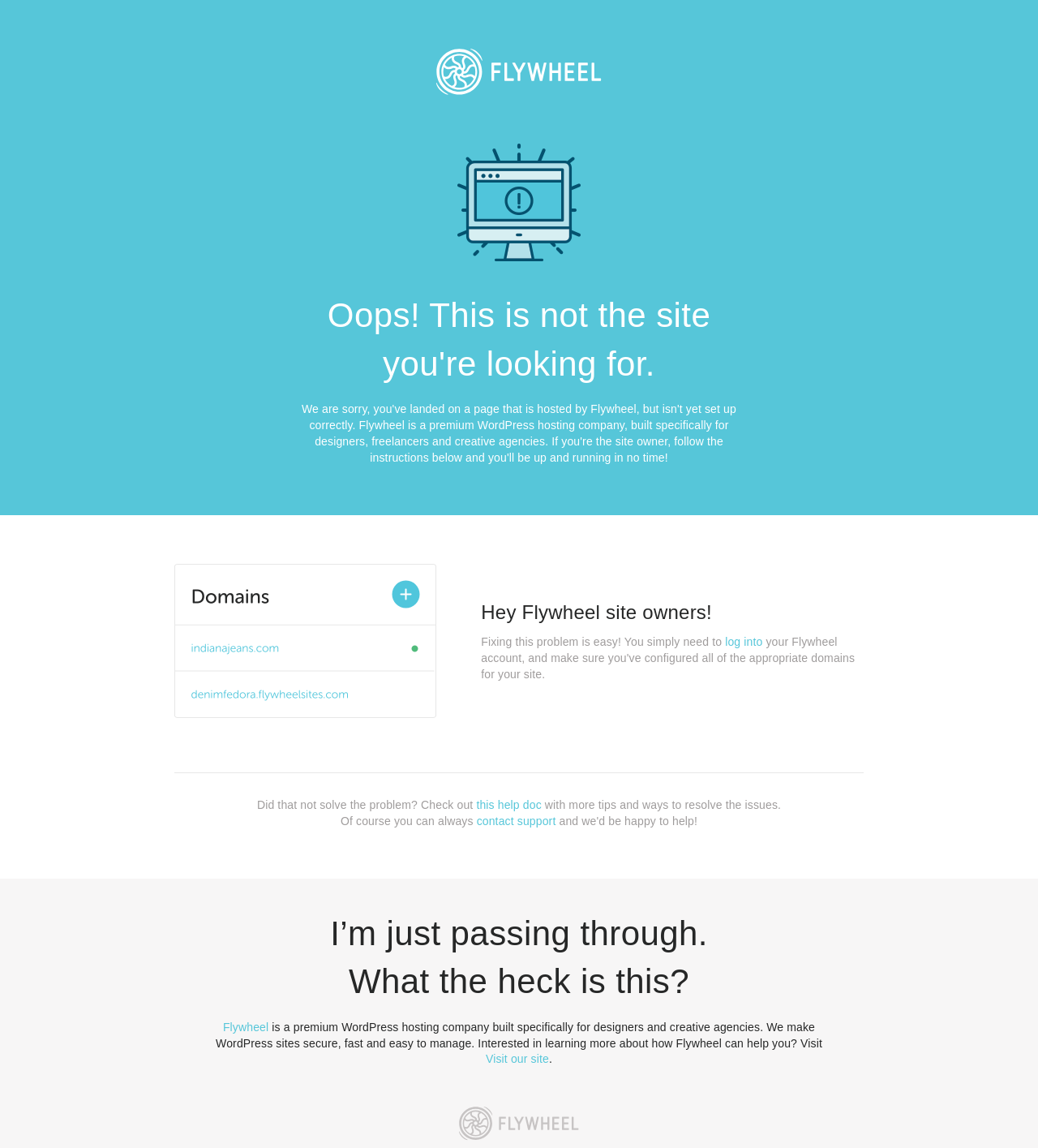Generate a comprehensive description of the contents of the webpage.

The webpage appears to be an error page or a page not found page, with a prominent heading "Oops! This is not the site you're looking for." located near the top center of the page. Below this heading, there is an image, and to the right of the image, there is another heading "Hey Flywheel site owners!".

The page has a total of five headings, with the third one being "I’m just passing through. What the heck is this?" located near the bottom of the page. There are also several links and static text elements scattered throughout the page, providing instructions and information to the user.

At the top of the page, there is a link and an image, which are positioned closely together, almost overlapping. There is also an image located near the middle of the page, and another image near the bottom left corner.

The text on the page explains that fixing the problem is easy and provides steps to do so, including logging in and checking out a help document. There is also an option to contact support. Additionally, the page provides a brief description of Flywheel, a premium WordPress hosting company, and invites users to visit their site to learn more.

Overall, the page has a simple layout with a focus on providing helpful information and instructions to the user.